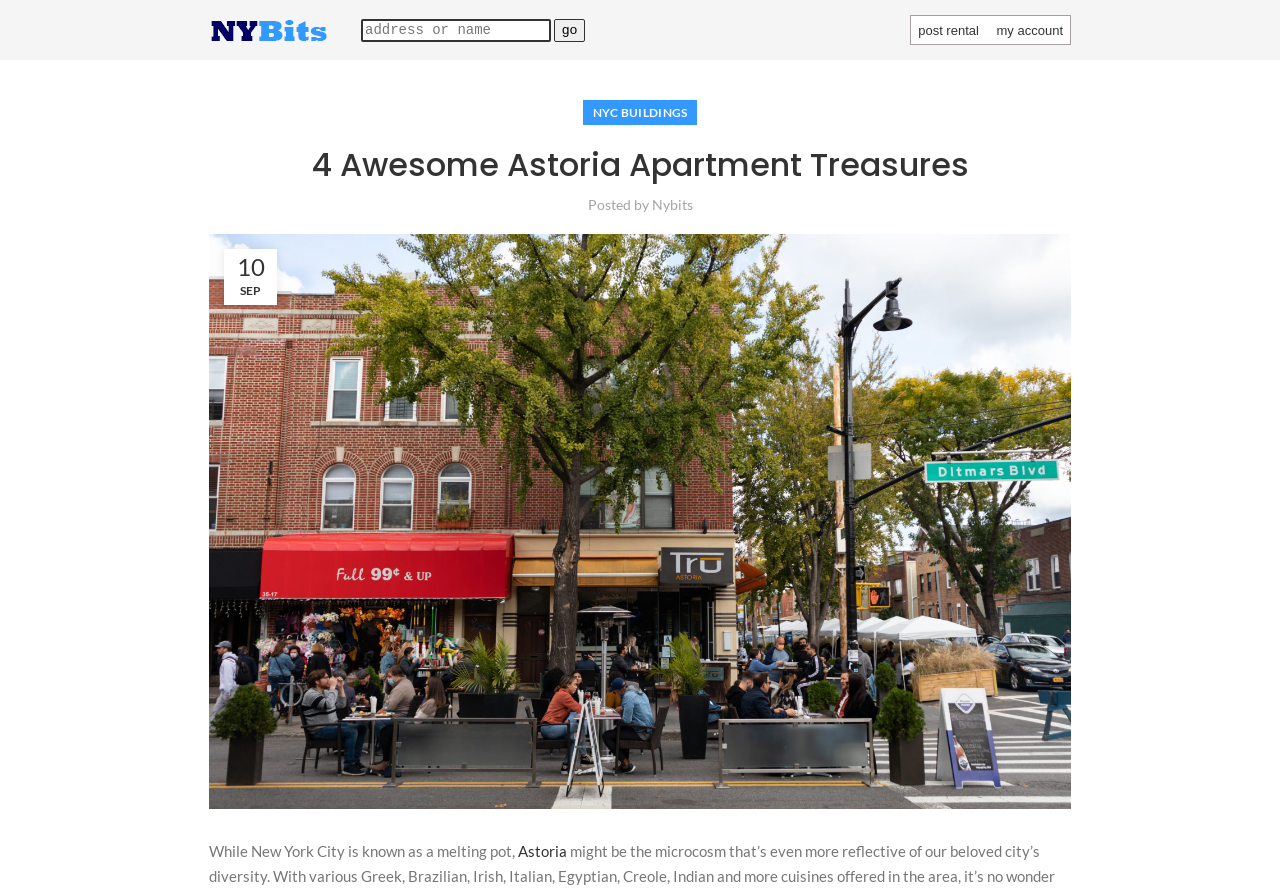Your task is to find and give the main heading text of the webpage.

4 Awesome Astoria Apartment Treasures